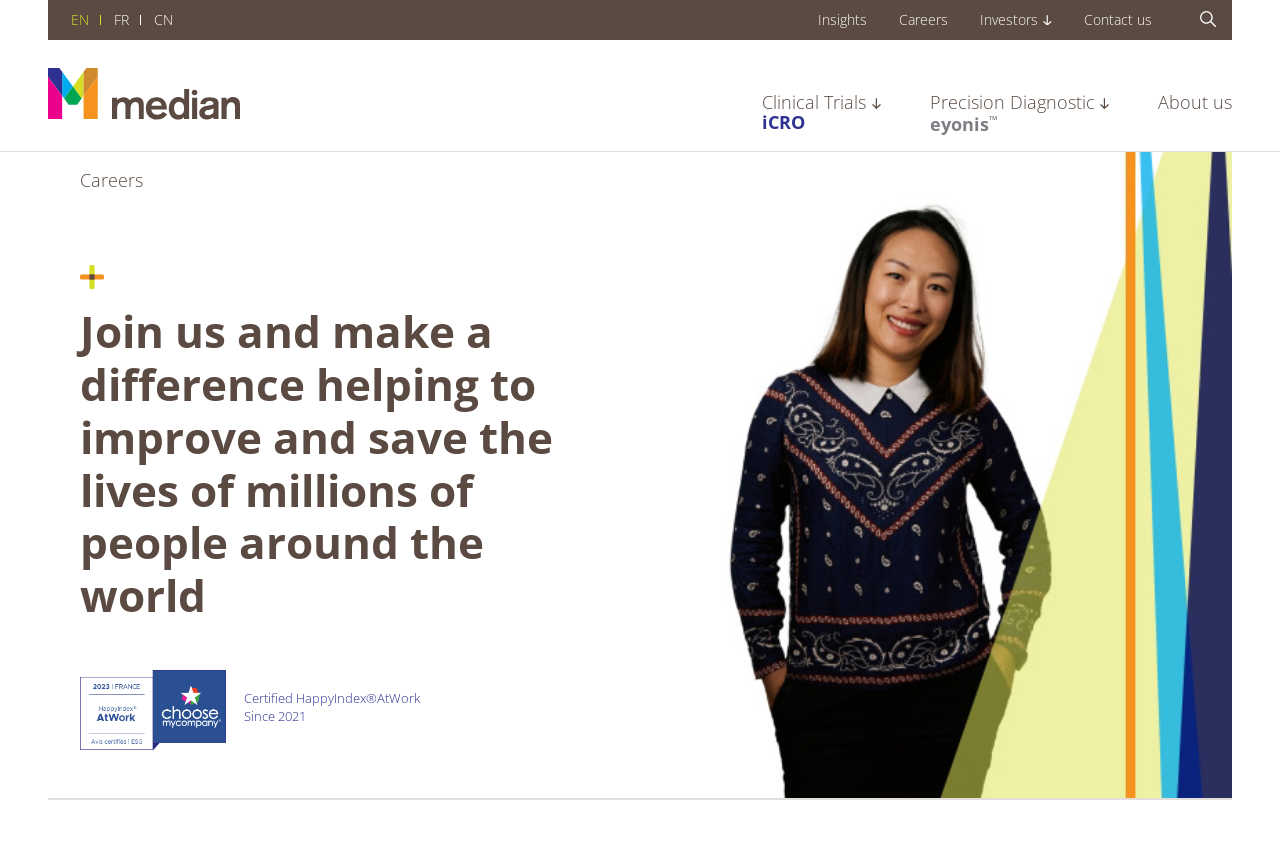Locate the bounding box for the described UI element: "Investors". Ensure the coordinates are four float numbers between 0 and 1, formatted as [left, top, right, bottom].

[0.765, 0.014, 0.822, 0.032]